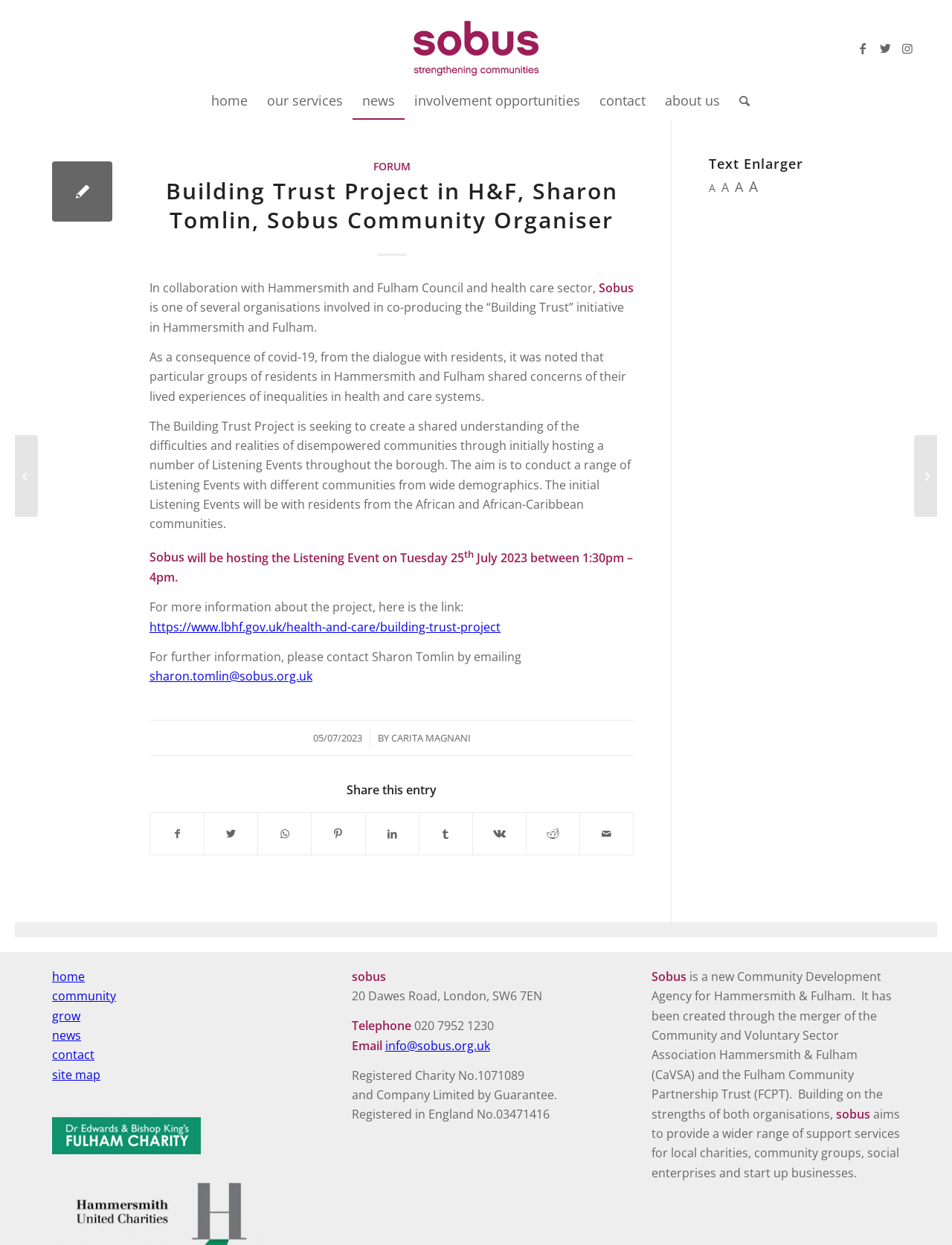Provide the bounding box coordinates for the UI element that is described as: "FREE NHS Lung Health Check".

[0.96, 0.349, 0.984, 0.415]